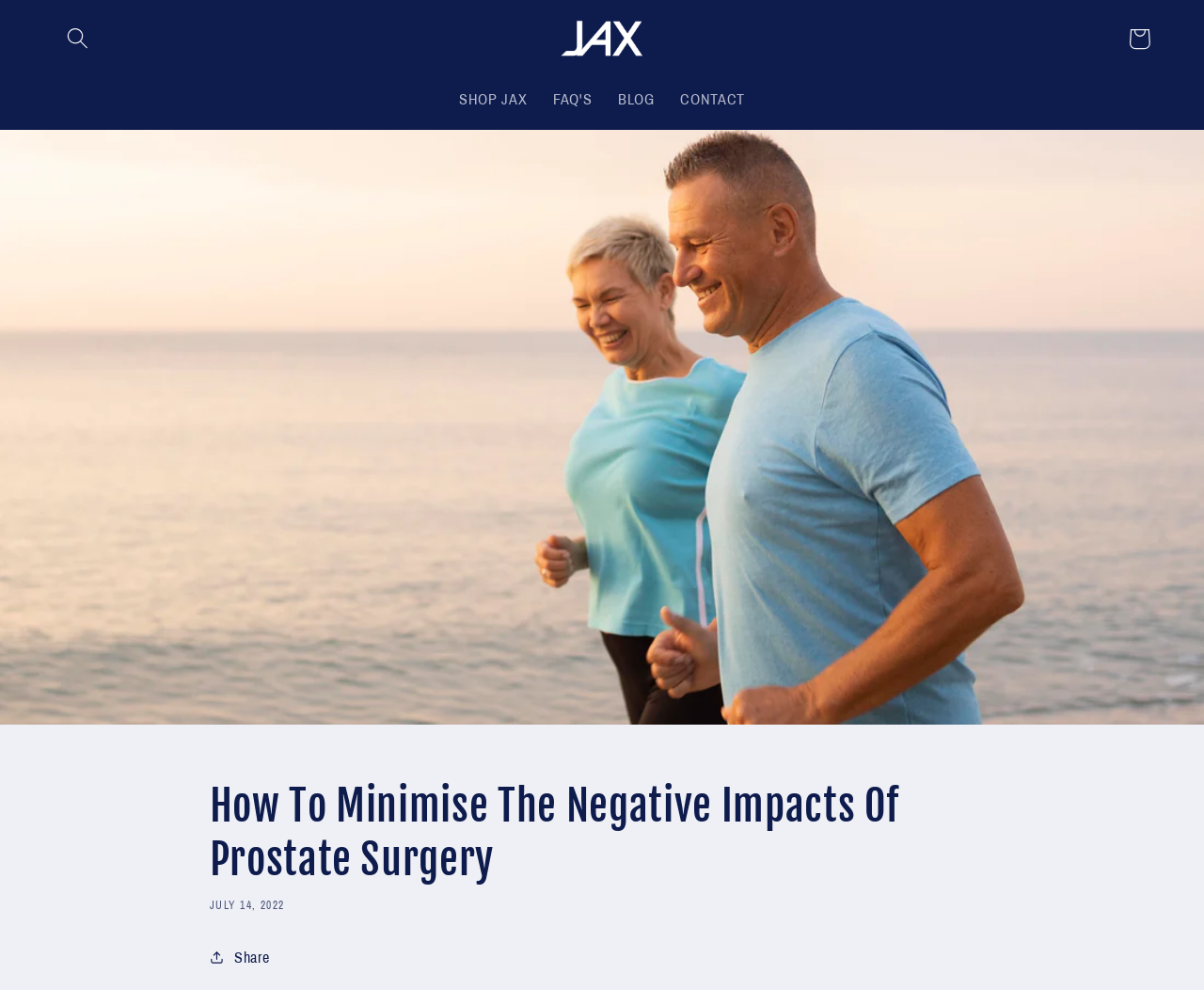What is the topic of the article?
Based on the content of the image, thoroughly explain and answer the question.

I read the heading of the article and found that it is about 'How To Minimise The Negative Impacts Of Prostate Surgery', which indicates that the topic is related to prostate surgery.